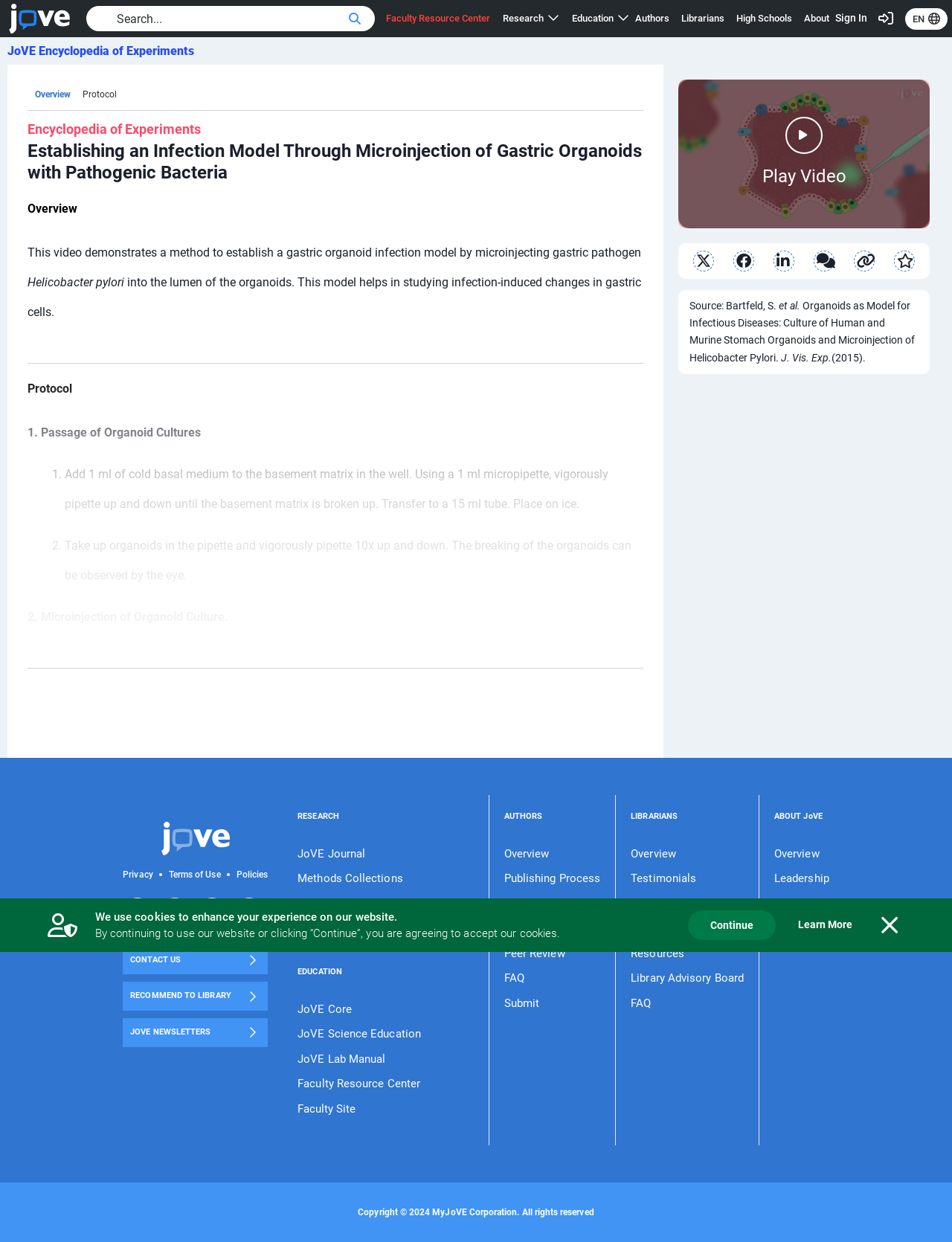Find the bounding box coordinates of the element to click in order to complete this instruction: "Watch the video". The bounding box coordinates must be four float numbers between 0 and 1, denoted as [left, top, right, bottom].

[0.712, 0.064, 0.977, 0.184]